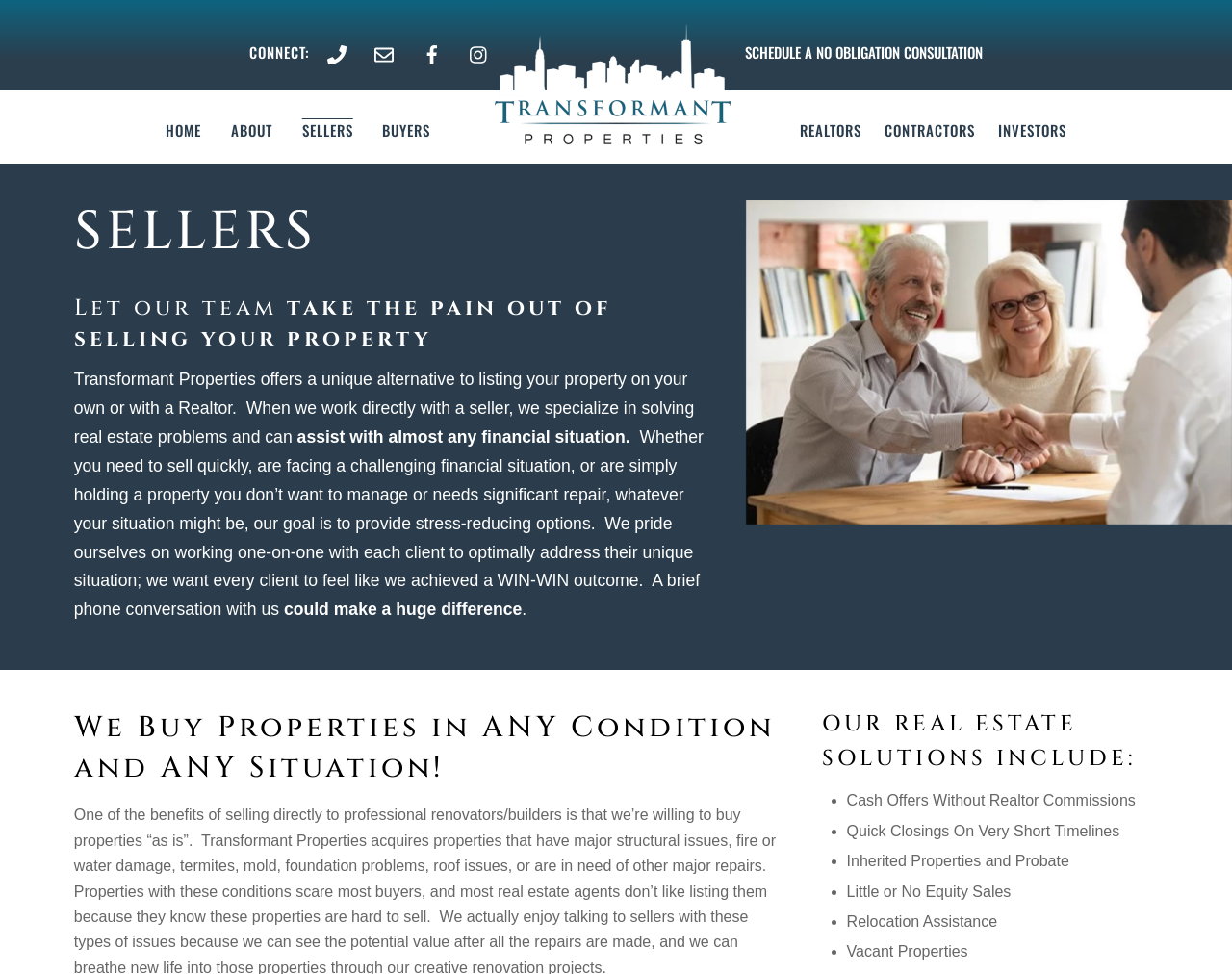Locate the bounding box coordinates of the element that needs to be clicked to carry out the instruction: "Go to the home page". The coordinates should be given as four float numbers ranging from 0 to 1, i.e., [left, top, right, bottom].

[0.135, 0.125, 0.164, 0.144]